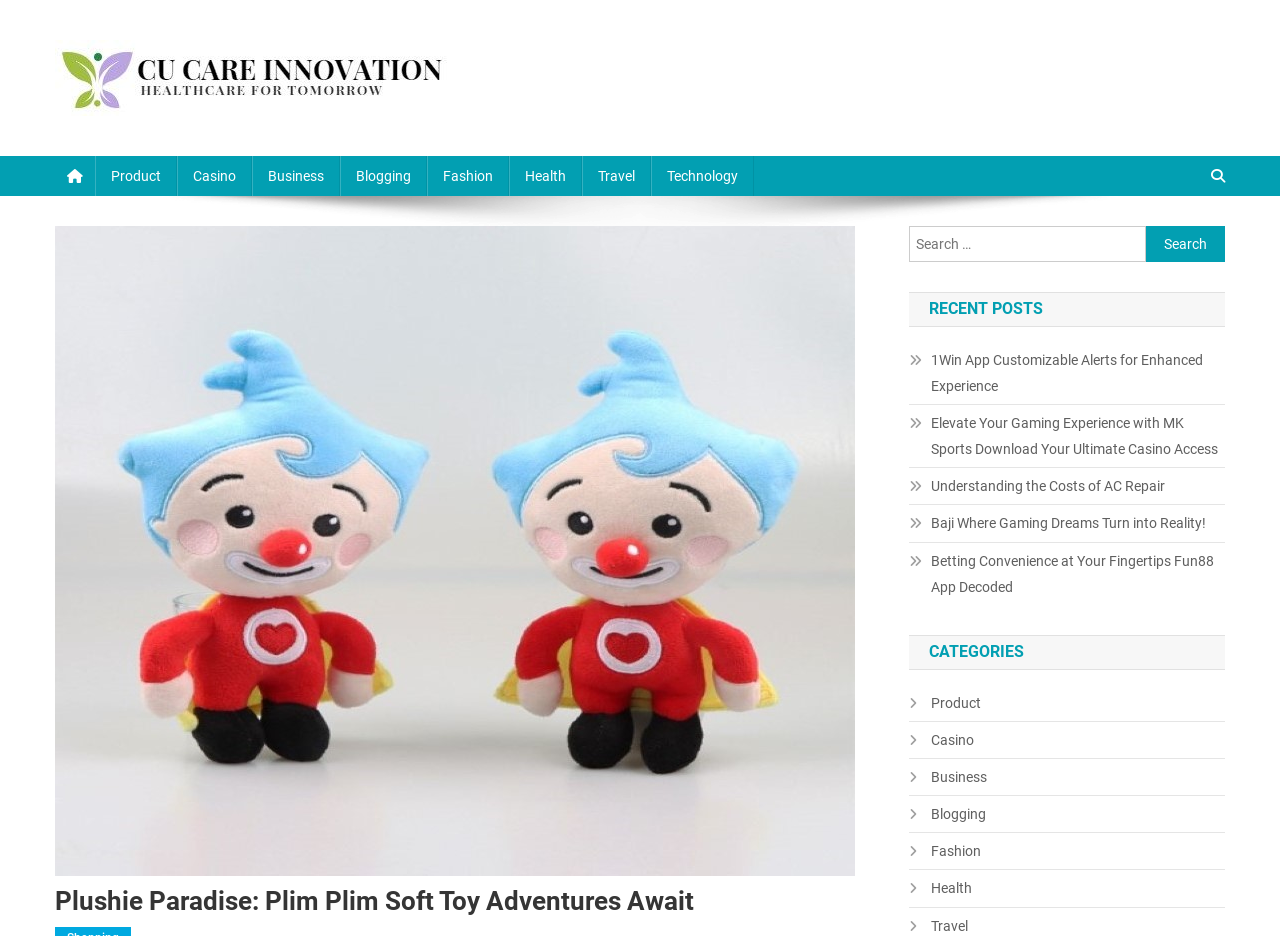Could you specify the bounding box coordinates for the clickable section to complete the following instruction: "click Services"?

None